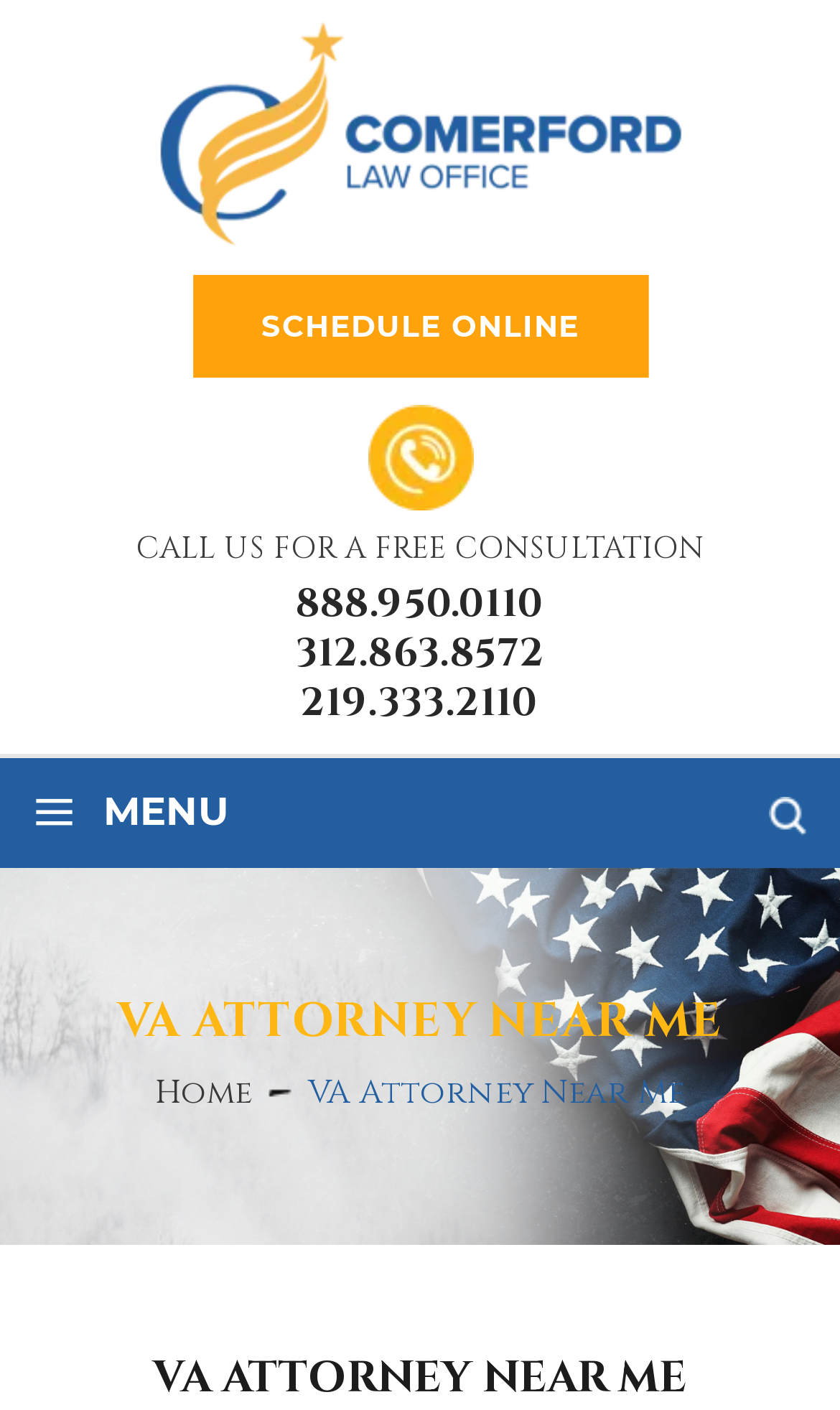Please provide the bounding box coordinates for the UI element as described: "alt="Comerford Law Office"". The coordinates must be four floats between 0 and 1, represented as [left, top, right, bottom].

[0.179, 0.163, 0.821, 0.189]